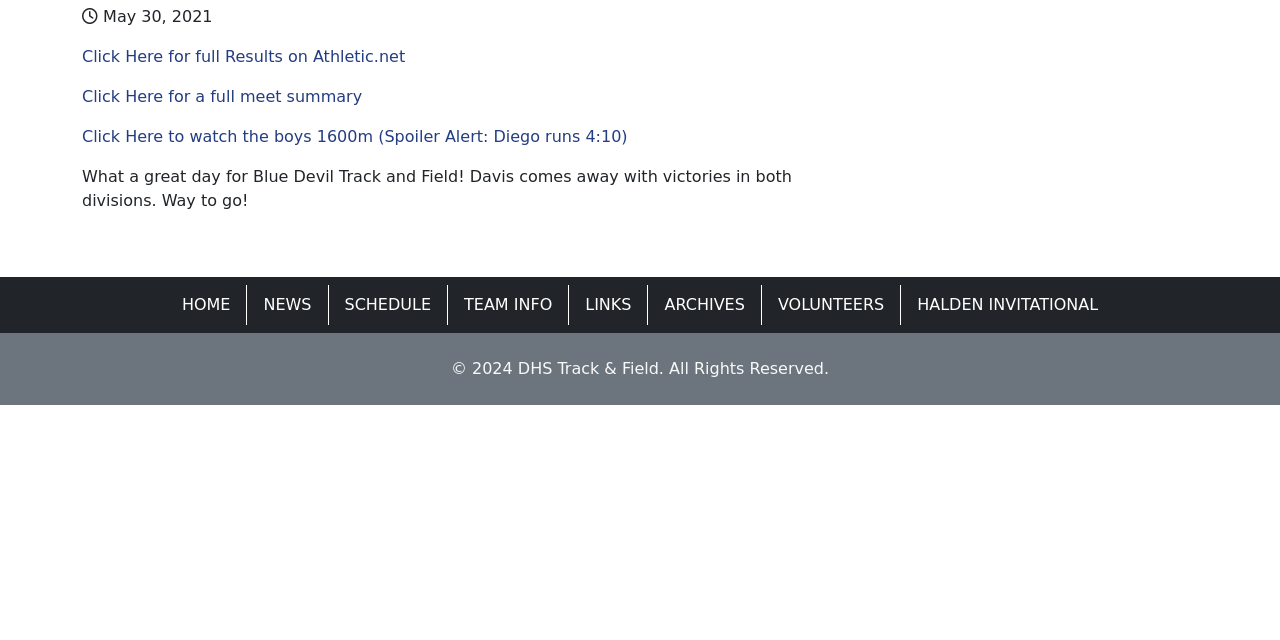Using the webpage screenshot, find the UI element described by Log in. Provide the bounding box coordinates in the format (top-left x, top-left y, bottom-right x, bottom-right y), ensuring all values are floating point numbers between 0 and 1.

None